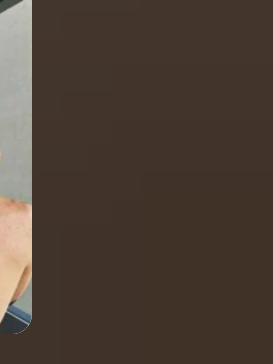Explain the image in a detailed and descriptive way.

The image showcases a close-up of an individual displaying a striking geometric tattoo on their arm. The tattoo features intricate patterns characterized by sleek lines and precision, emphasizing the aesthetic appeal of modern tattoo artistry. The background is softly lit, enhancing the detail of the tattoo, which resonates with the theme of geometric designs that create captivating visuals. This image aligns perfectly with the article titled "Explore Trendy Tattoo Ideas For Men - Inspiring Designs 2023," specifically highlighting a section focused on "Geomagnetic Marvels" in tattoo design, where traditional elements are reimagined into contemporary art forms.